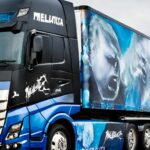Offer a detailed caption for the image presented.

The image showcases a strikingly designed truck featuring the iconic band Metallica's branding. The truck is predominantly painted in shades of blue and black, adorned with large, dynamic graphics that depict expressive faces associated with the band's identity. The word "METALLICA" is prominently displayed on the front of the truck, emphasizing its connection to the legendary rock group. This vibrant vehicle not only serves as a mode of transportation but also as a mobile tribute to the band's legacy, likely used for their tour in 2024, which is powered by hydrogen fuel technology. The image captures the essence of heavy metal culture, reflecting both innovation and artistry in transportation.